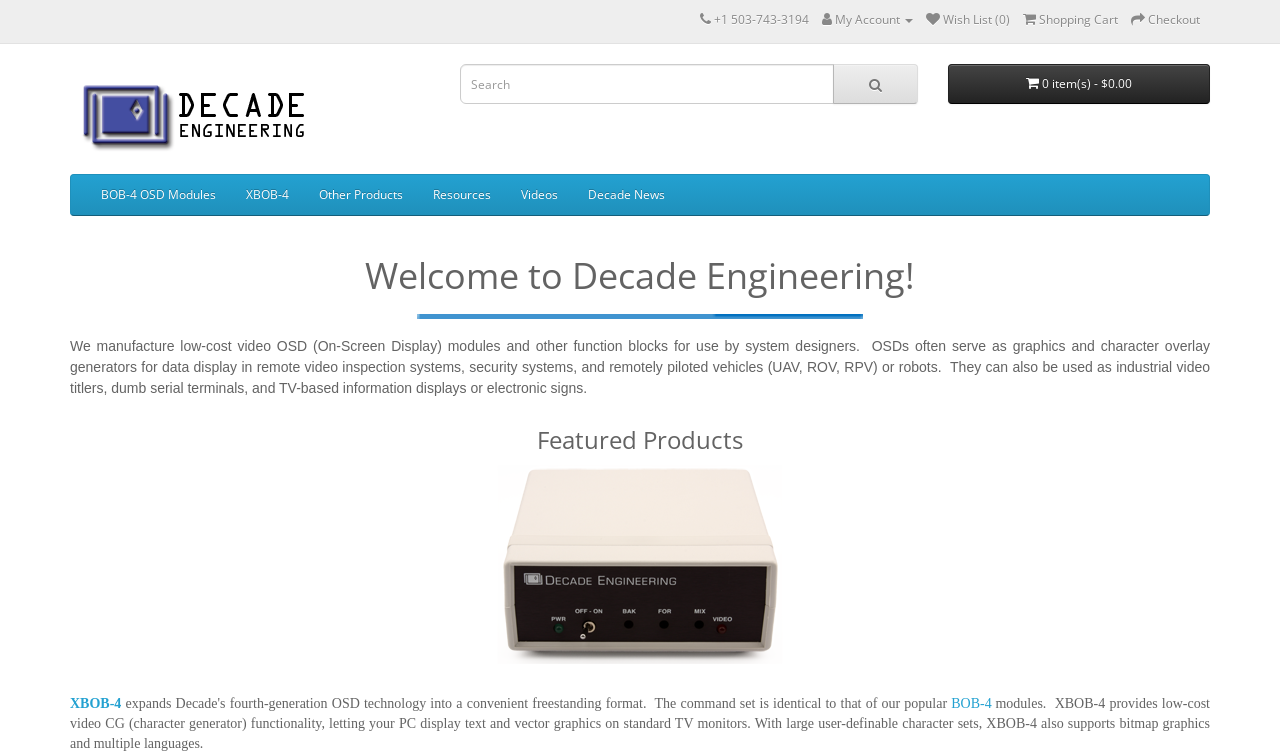Provide a thorough summary of the webpage.

The webpage is for Decade Engineering, a company that manufactures low-cost video OSD modules and other function blocks. At the top, there is a navigation bar with several links, including "My Account", "Wish List", "Shopping Cart", and "Checkout". To the left of the navigation bar, there is a logo of Decade Engineering, which is an image with the company name. 

Below the navigation bar, there is a search box with a button to the right. The search box is labeled "Search". To the right of the search box, there is a button that displays the number of items in the shopping cart and the total cost.

On the left side of the page, there are several links to different categories, including "BOB-4 OSD Modules", "XBOB-4", "Other Products", "Resources", "Videos", and "Decade News". 

The main content of the page starts with a heading that welcomes visitors to Decade Engineering. Below the heading, there is an image, followed by a paragraph of text that describes the company's products and their uses. 

Further down the page, there is a section labeled "Featured Products" with a link to a product page. The link is accompanied by an image. 

At the bottom of the page, there are two more links to products, "XBOB-4" and "BOB-4", with a description of the XBOB-4 product below them.